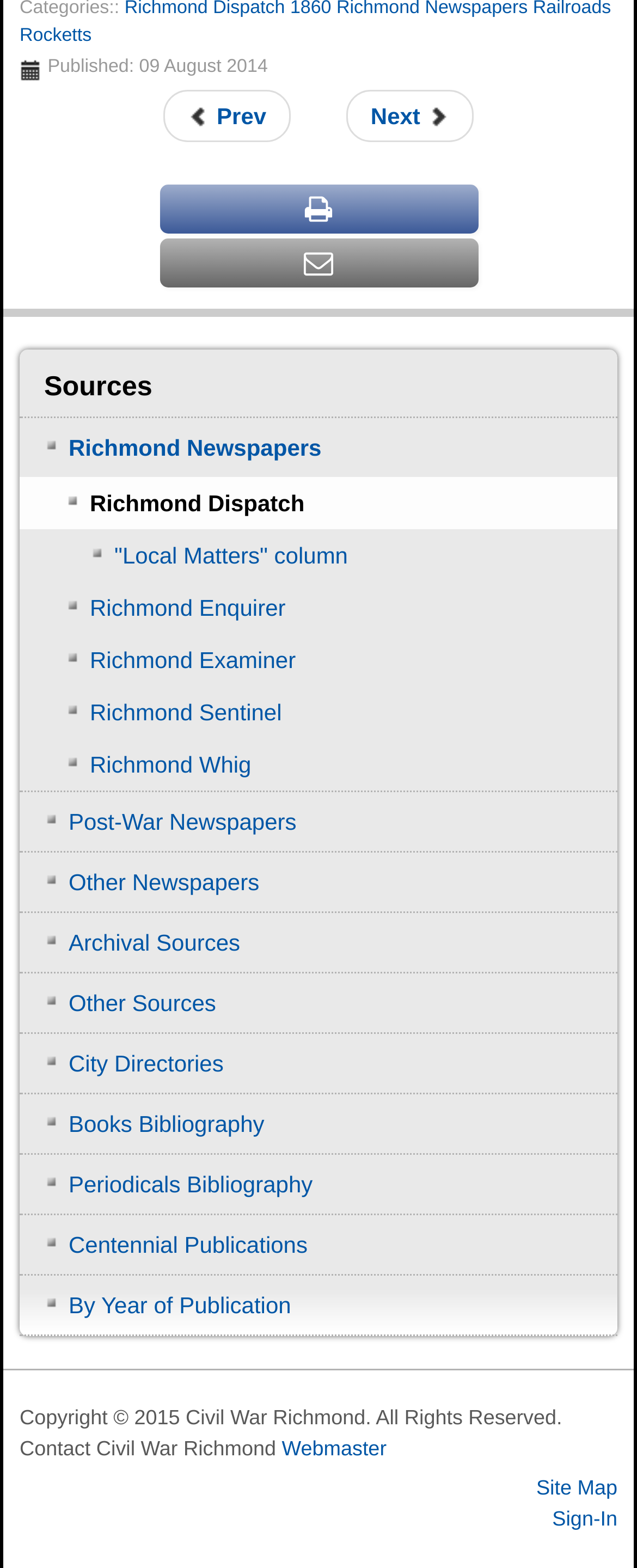Indicate the bounding box coordinates of the element that needs to be clicked to satisfy the following instruction: "Go to Richmond Dispatch". The coordinates should be four float numbers between 0 and 1, i.e., [left, top, right, bottom].

[0.031, 0.305, 0.969, 0.338]